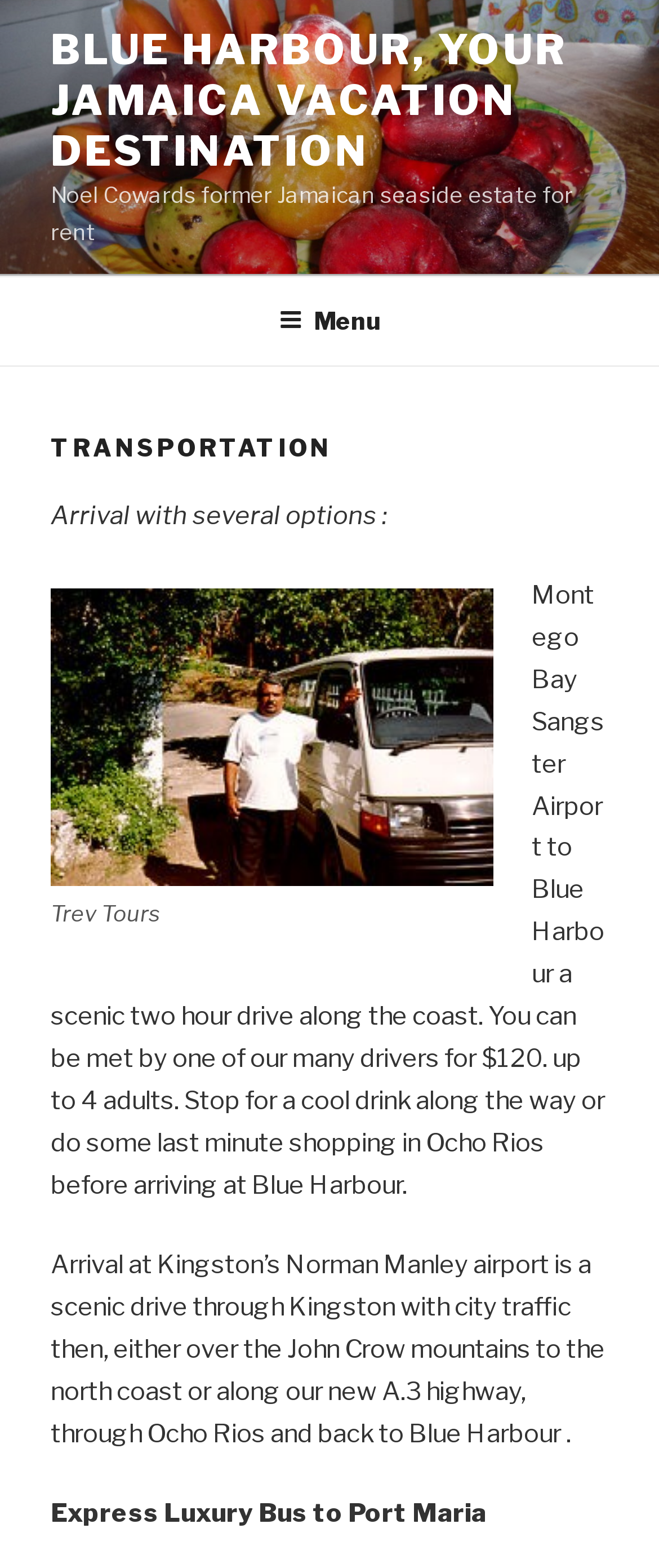Use a single word or phrase to answer the question: What is the name of the bus service mentioned?

Express Luxury Bus